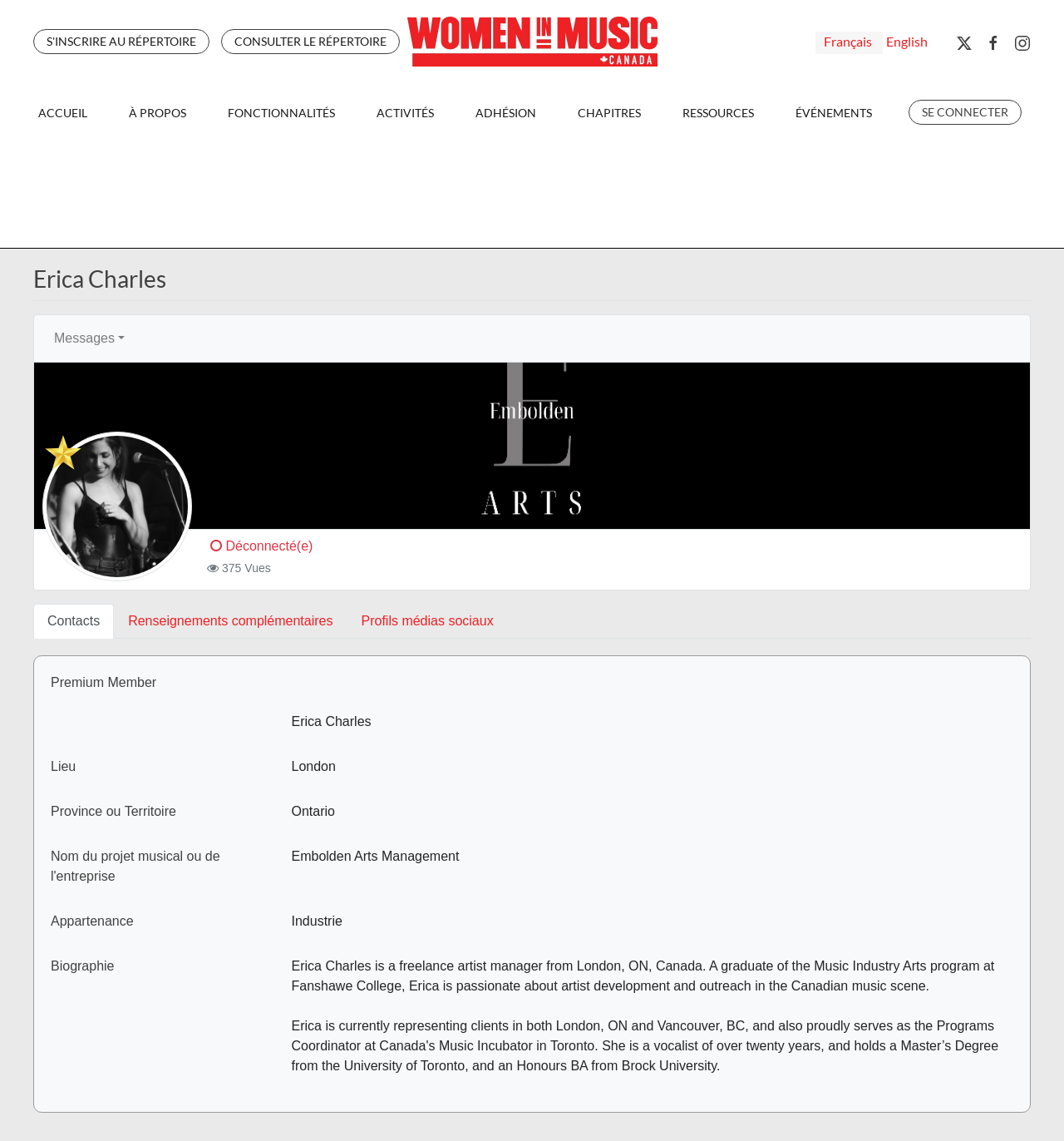From the details in the image, provide a thorough response to the question: What is the name of Erica Charles' management company?

I found this information in the profile information section of the webpage, which lists 'Embolden Arts Management' as the company associated with Erica Charles. This suggests that she is affiliated with this management company in the music industry.